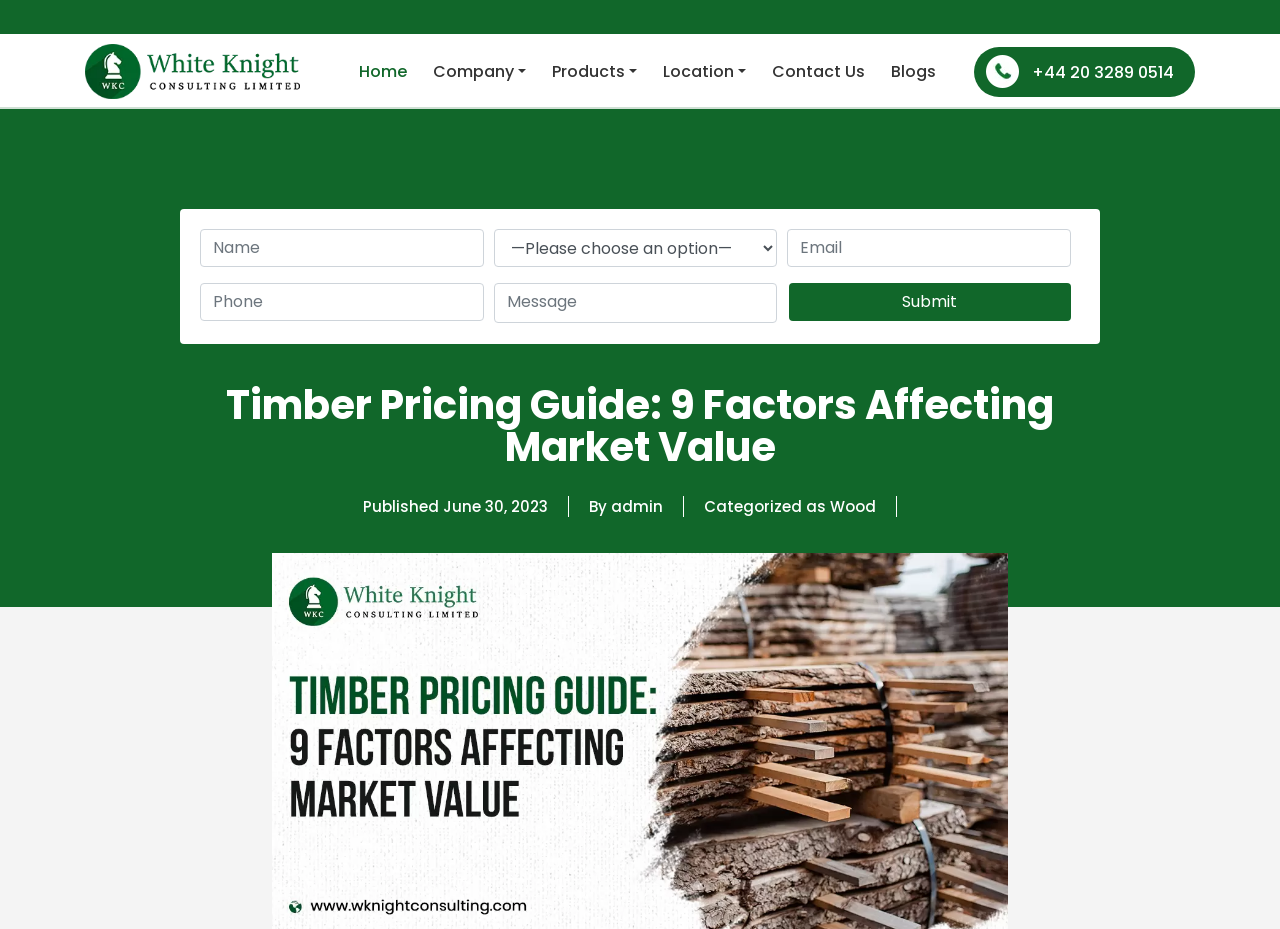Pinpoint the bounding box coordinates of the area that must be clicked to complete this instruction: "Click the Contact Us link".

[0.597, 0.064, 0.682, 0.09]